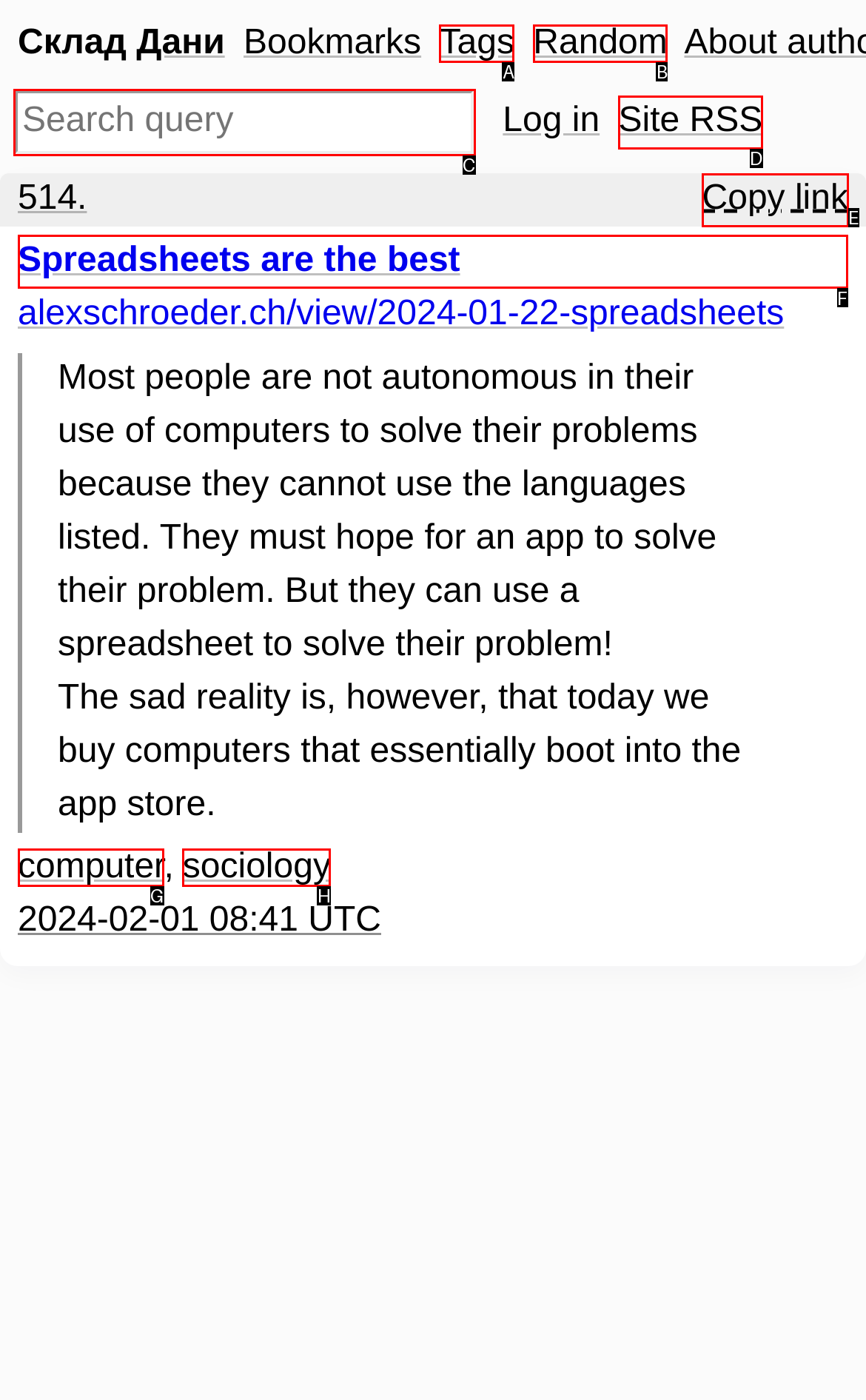Which HTML element should be clicked to fulfill the following task: View the article about spreadsheets?
Reply with the letter of the appropriate option from the choices given.

F